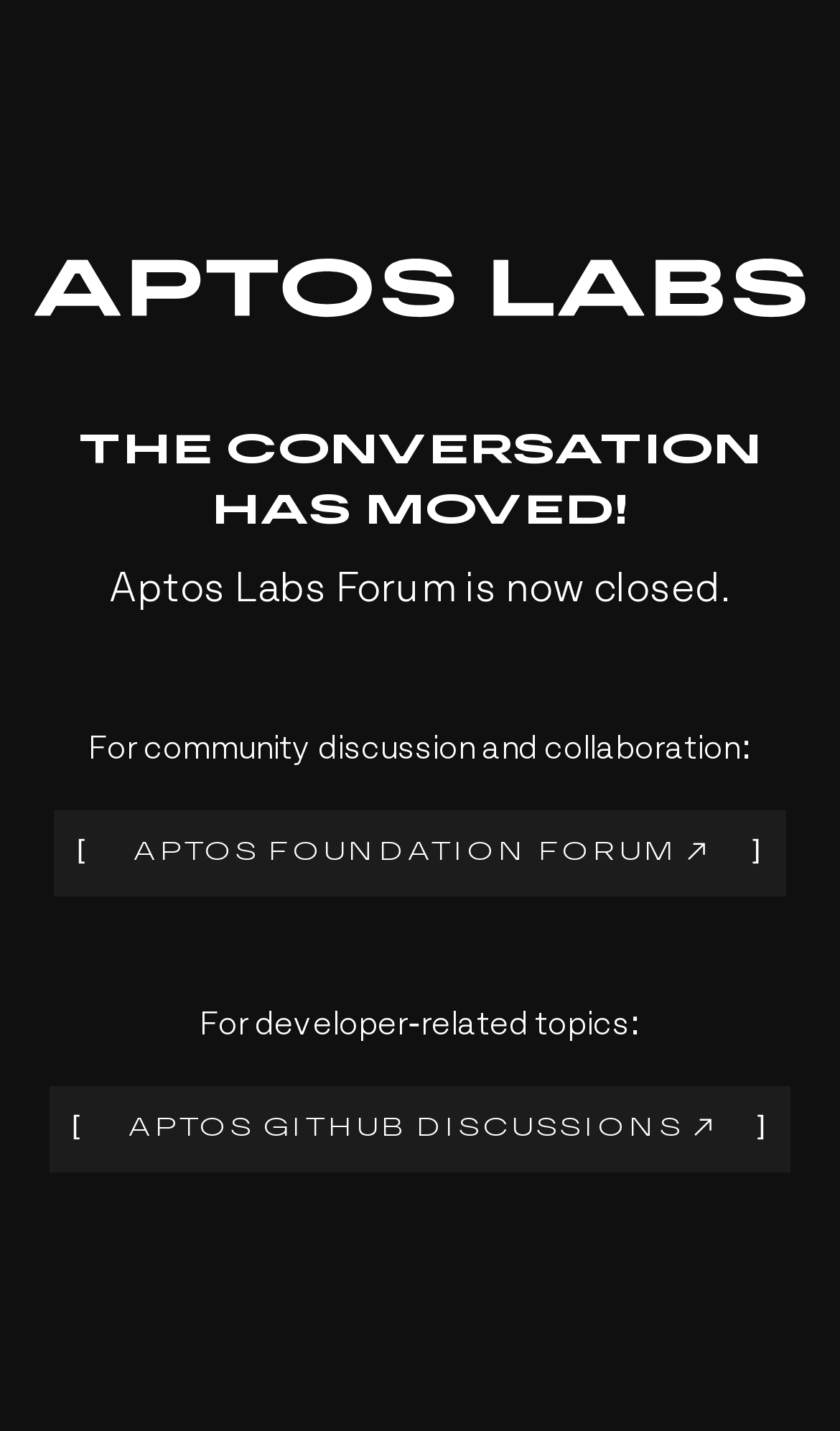Where has the conversation moved to?
From the image, respond using a single word or phrase.

Aptos Foundation Forum